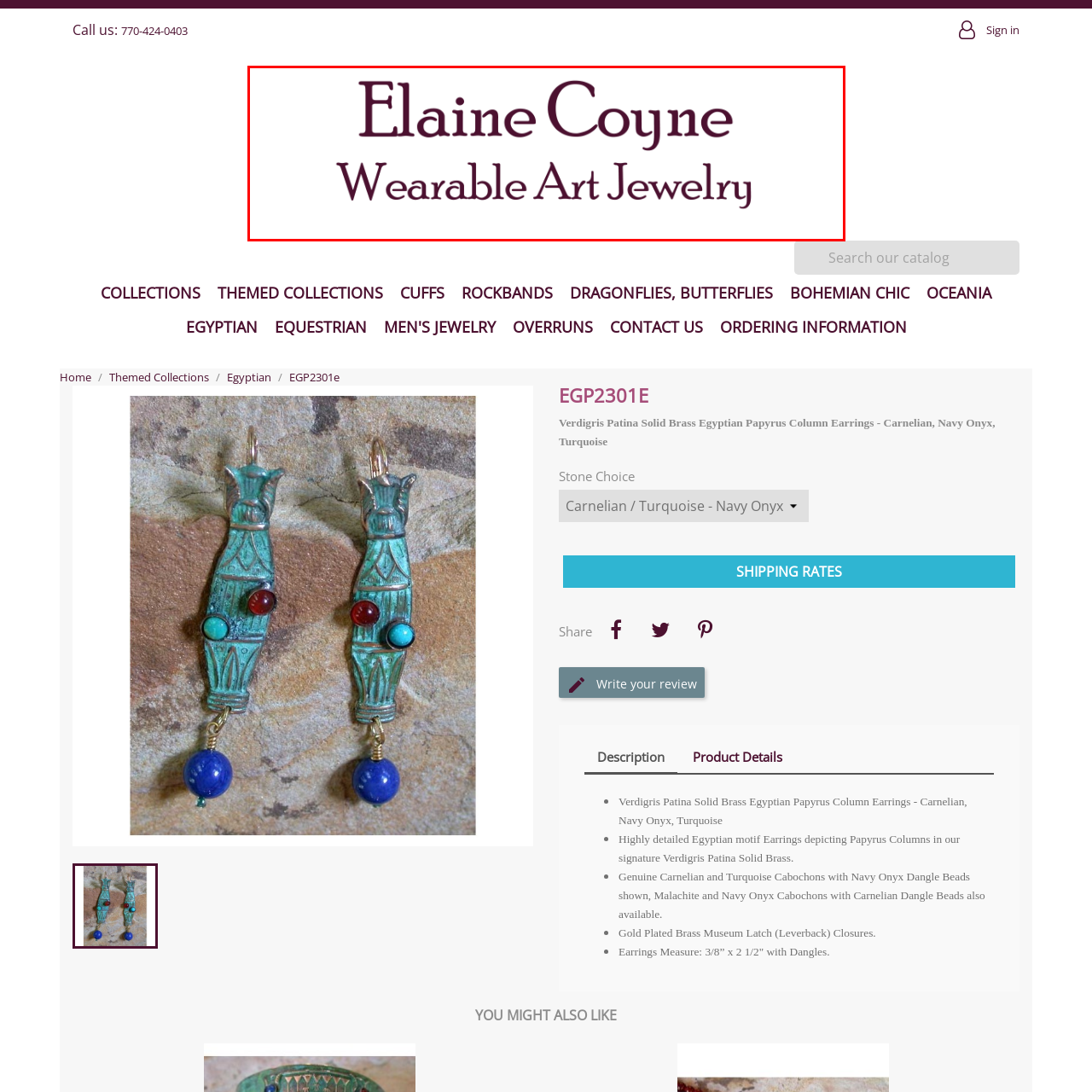What is the tone evoked by the color scheme and design?
Observe the image inside the red bounding box and answer the question using only one word or a short phrase.

Sophistication